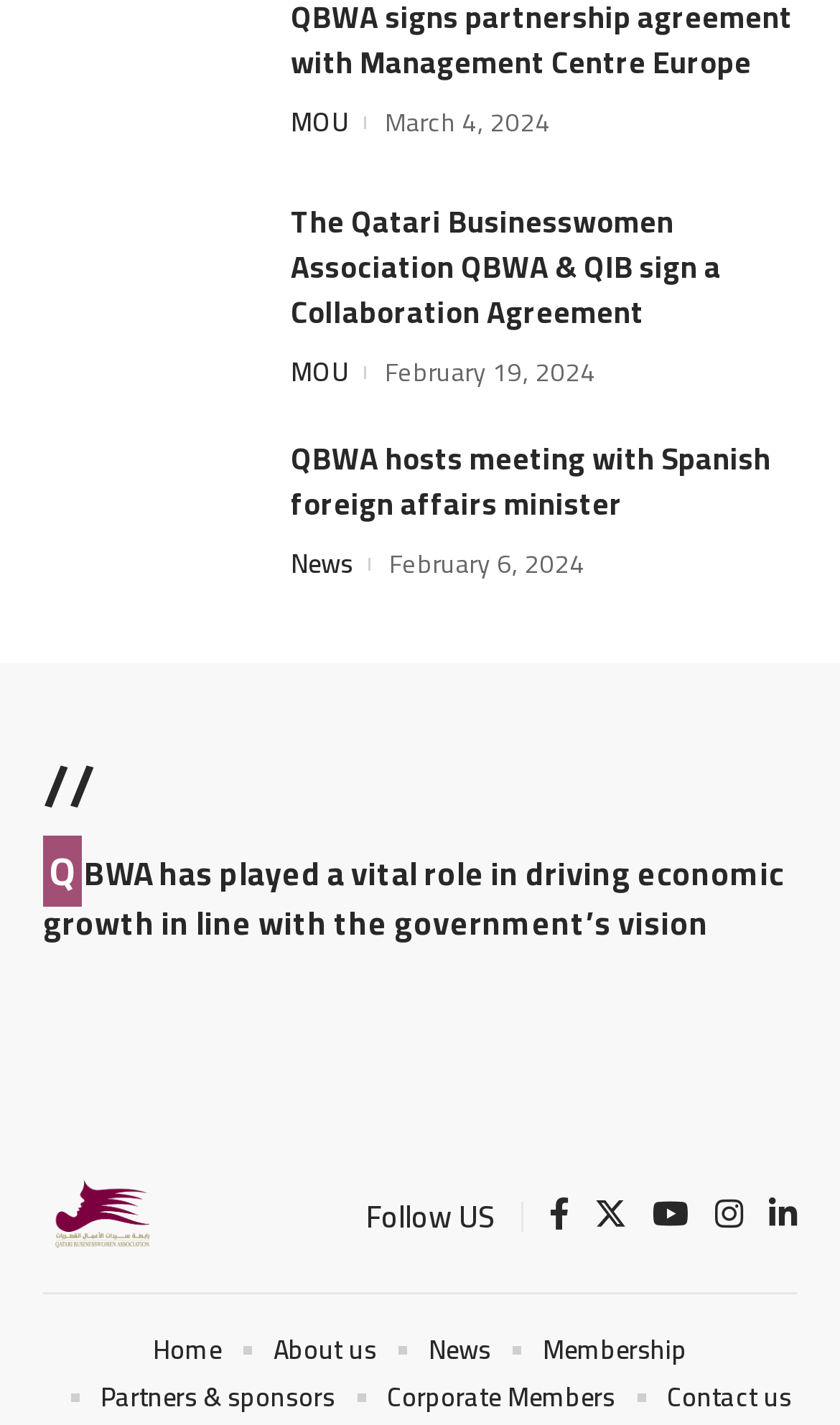Pinpoint the bounding box coordinates of the clickable area needed to execute the instruction: "Learn about Design". The coordinates should be specified as four float numbers between 0 and 1, i.e., [left, top, right, bottom].

None